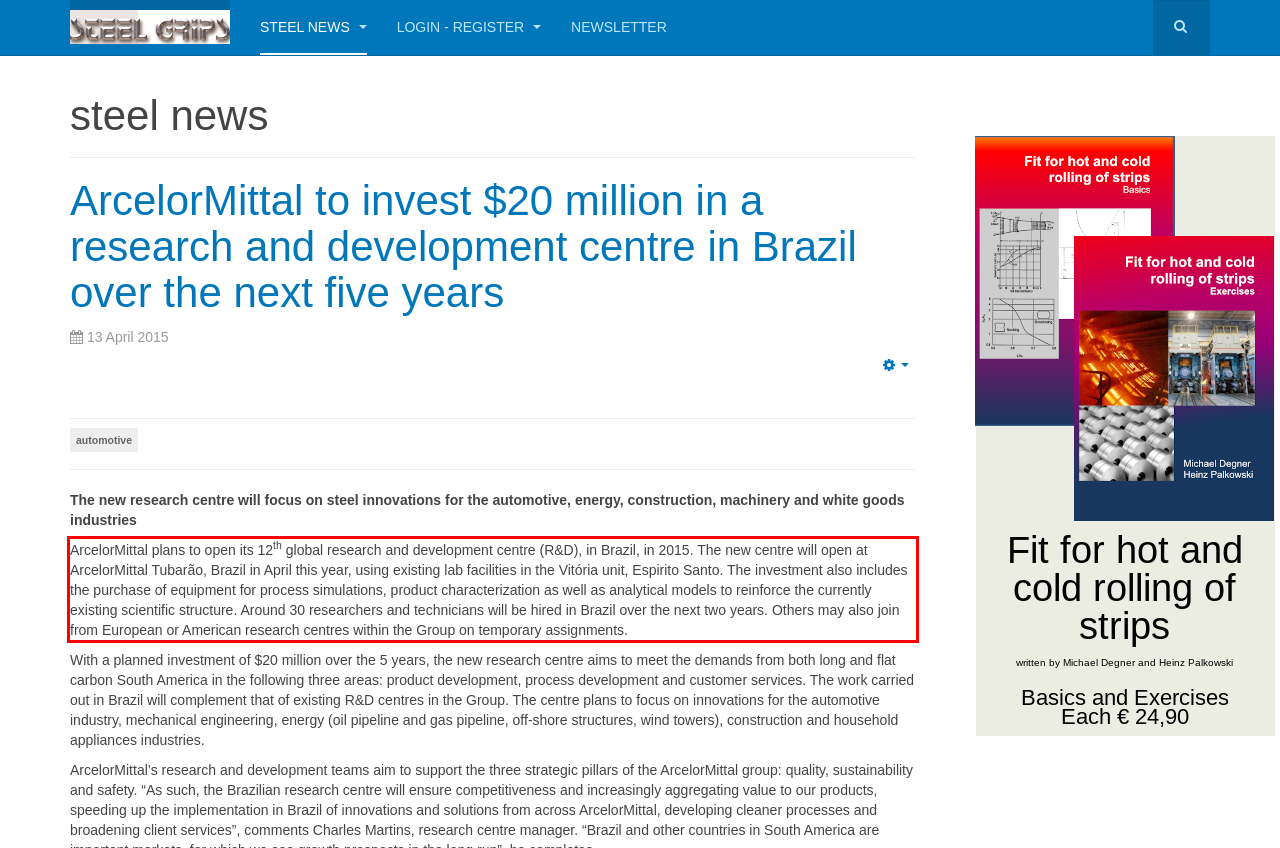Analyze the screenshot of the webpage and extract the text from the UI element that is inside the red bounding box.

ArcelorMittal plans to open its 12th global research and development centre (R&D), in Brazil, in 2015. The new centre will open at ArcelorMittal Tubarão, Brazil in April this year, using existing lab facilities in the Vitória unit, Espirito Santo. The investment also includes the purchase of equipment for process simulations, product characterization as well as analytical models to reinforce the currently existing scientific structure. Around 30 researchers and technicians will be hired in Brazil over the next two years. Others may also join from European or American research centres within the Group on temporary assignments.